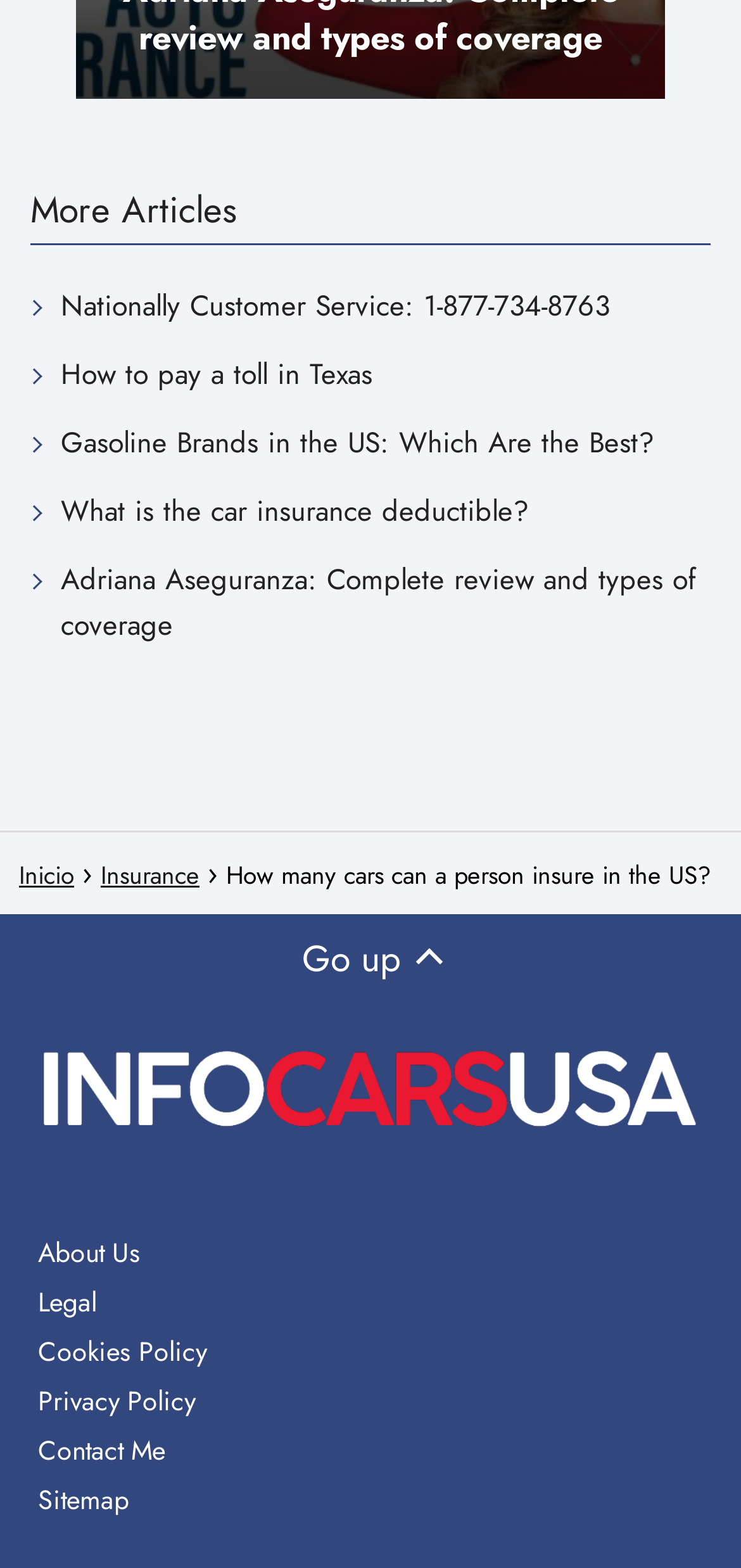Please identify the bounding box coordinates of the clickable region that I should interact with to perform the following instruction: "Click on 'More Articles'". The coordinates should be expressed as four float numbers between 0 and 1, i.e., [left, top, right, bottom].

[0.041, 0.118, 0.321, 0.15]